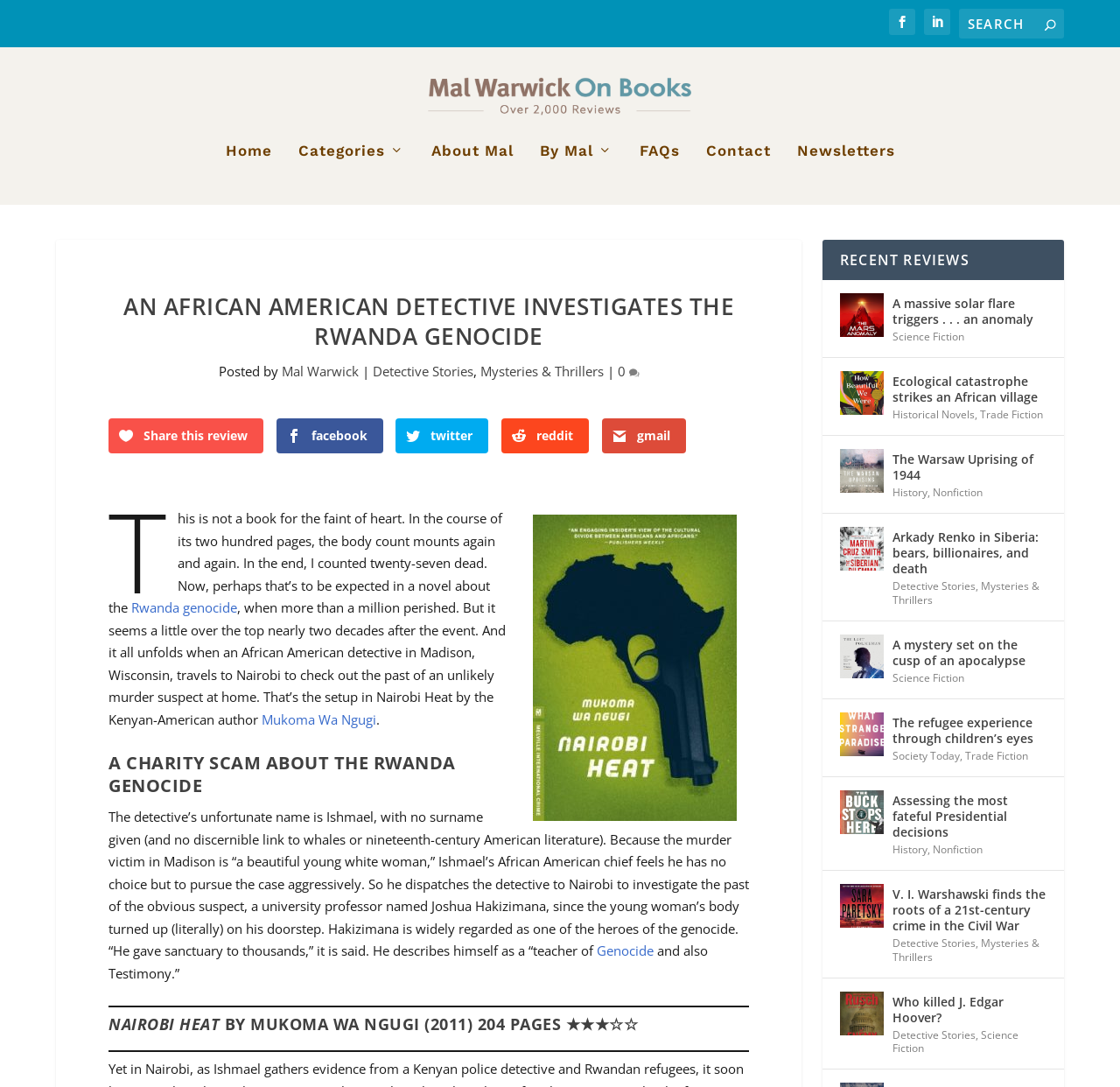Find and provide the bounding box coordinates for the UI element described here: "Mysteries & Thrillers". The coordinates should be given as four float numbers between 0 and 1: [left, top, right, bottom].

[0.797, 0.874, 0.928, 0.9]